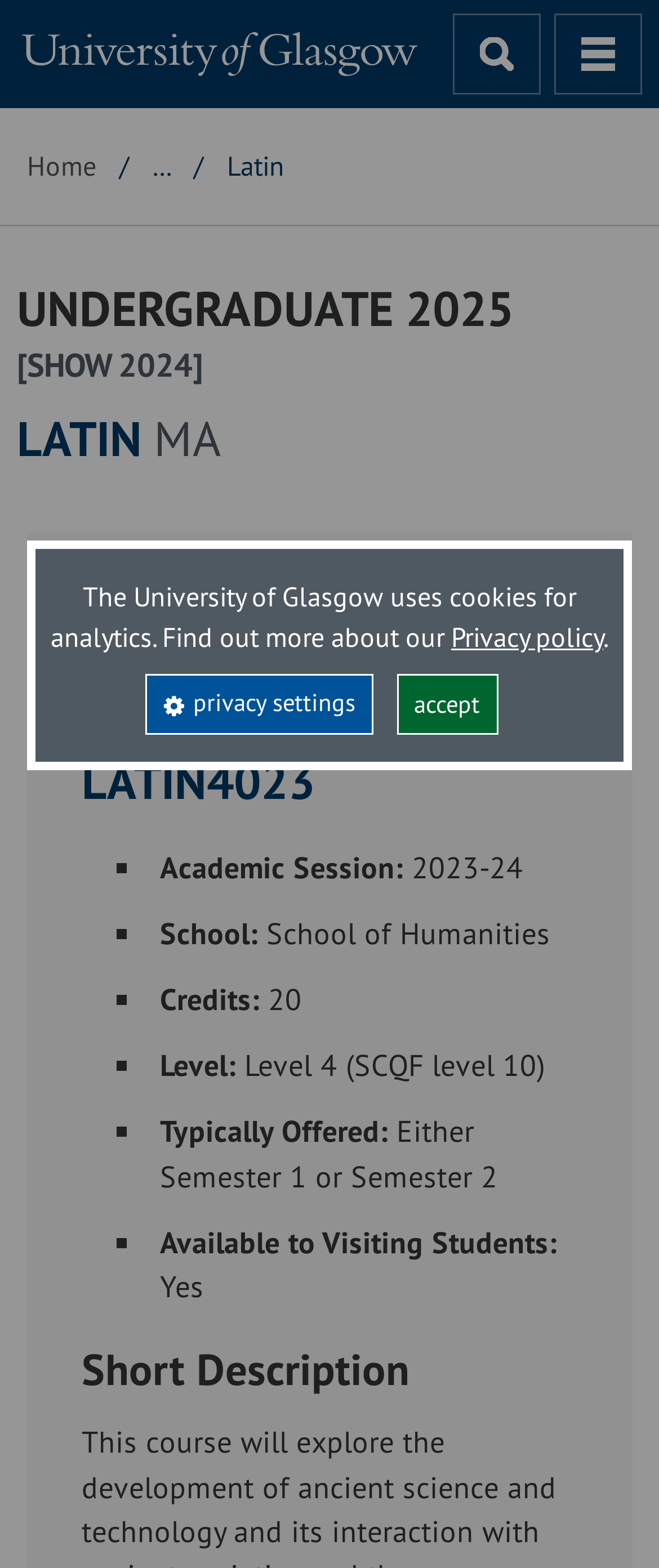Please provide a brief answer to the question using only one word or phrase: 
Is the course available to visiting students?

Yes